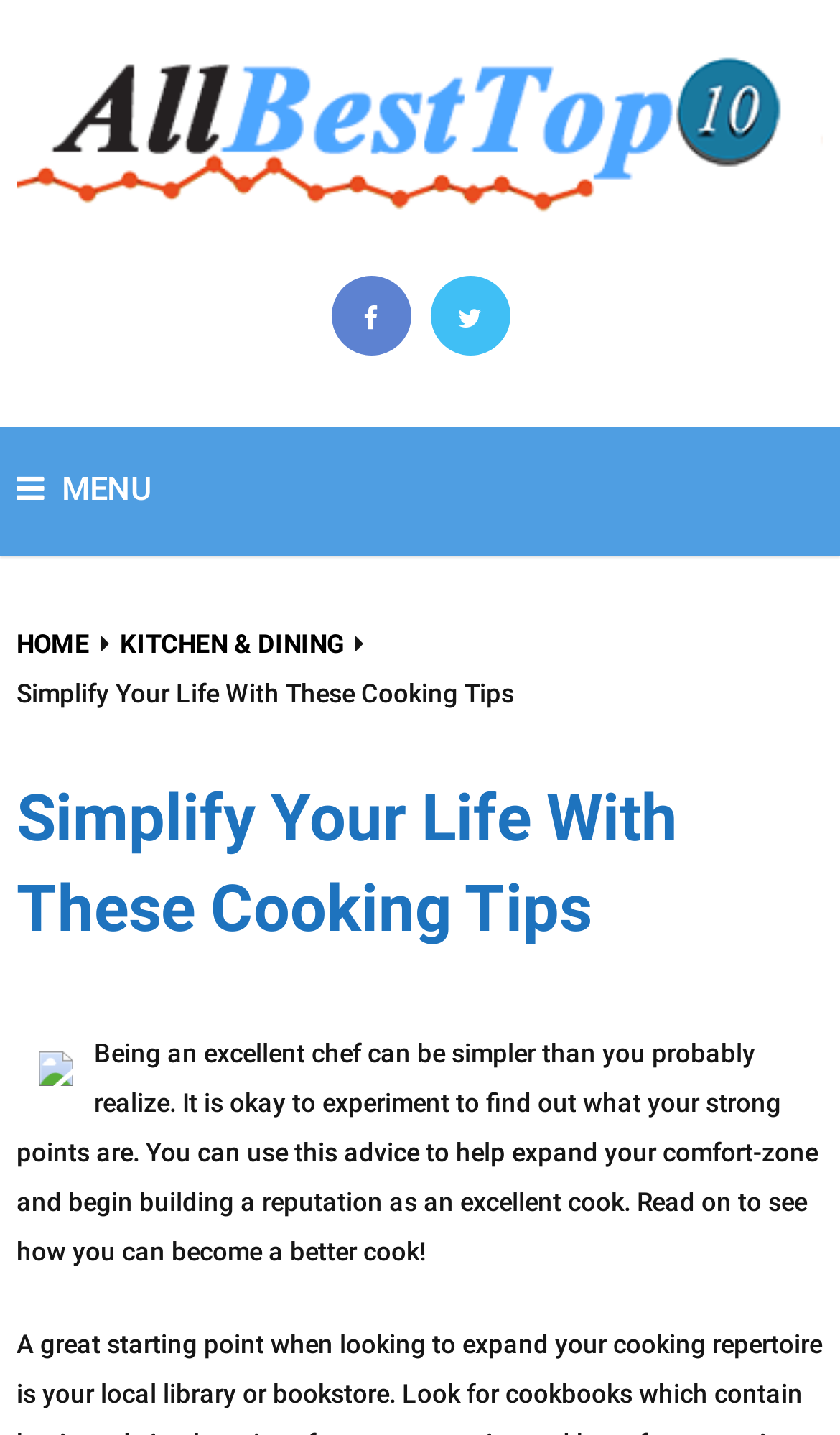What is the purpose of the article?
Analyze the image and provide a thorough answer to the question.

The article's introduction states that 'You can use this advice to help expand your comfort-zone and begin building a reputation as an excellent cook.' This implies that the purpose of the article is to provide tips and advice to help readers become better cooks.